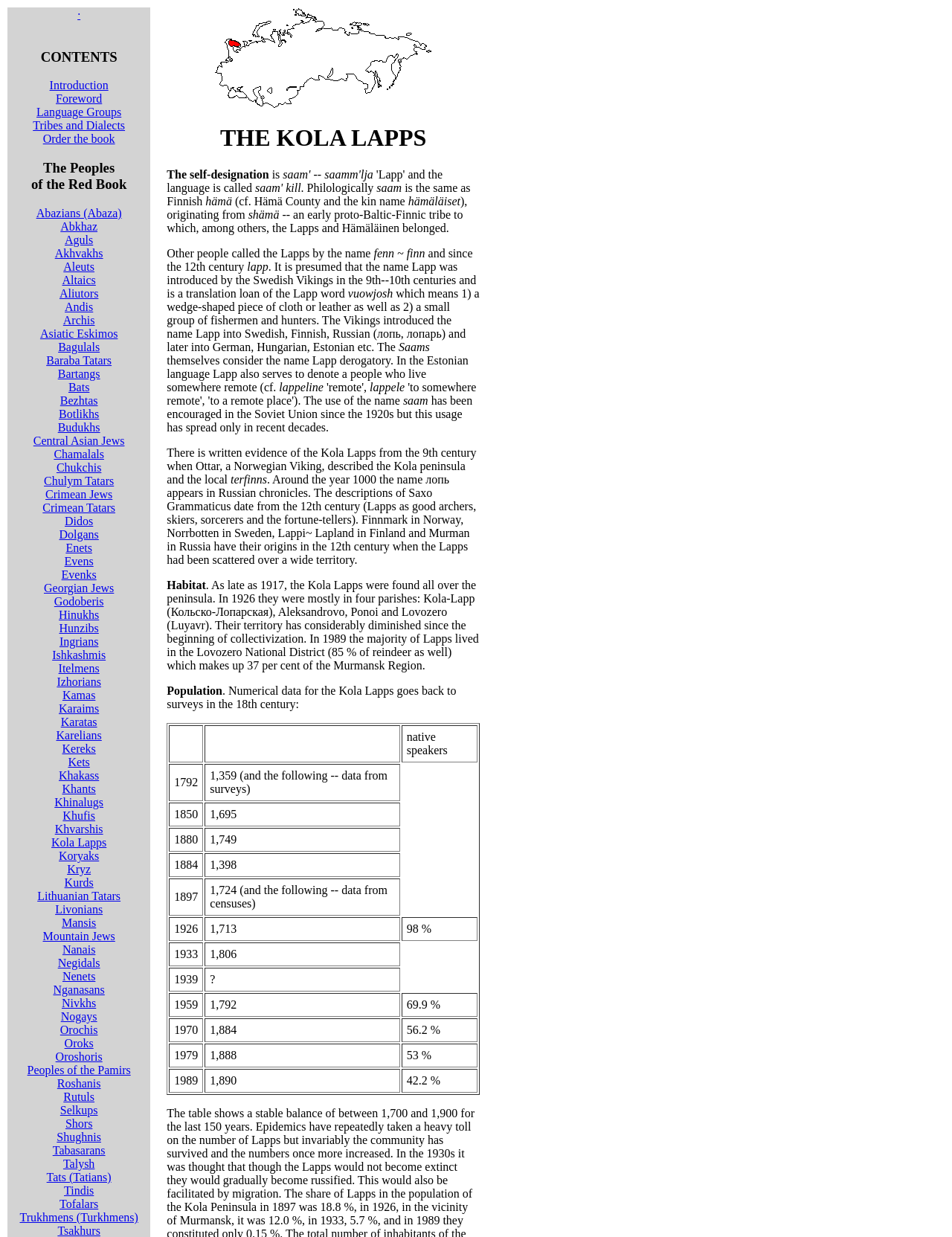Please find and generate the text of the main heading on the webpage.

THE KOLA LAPPS